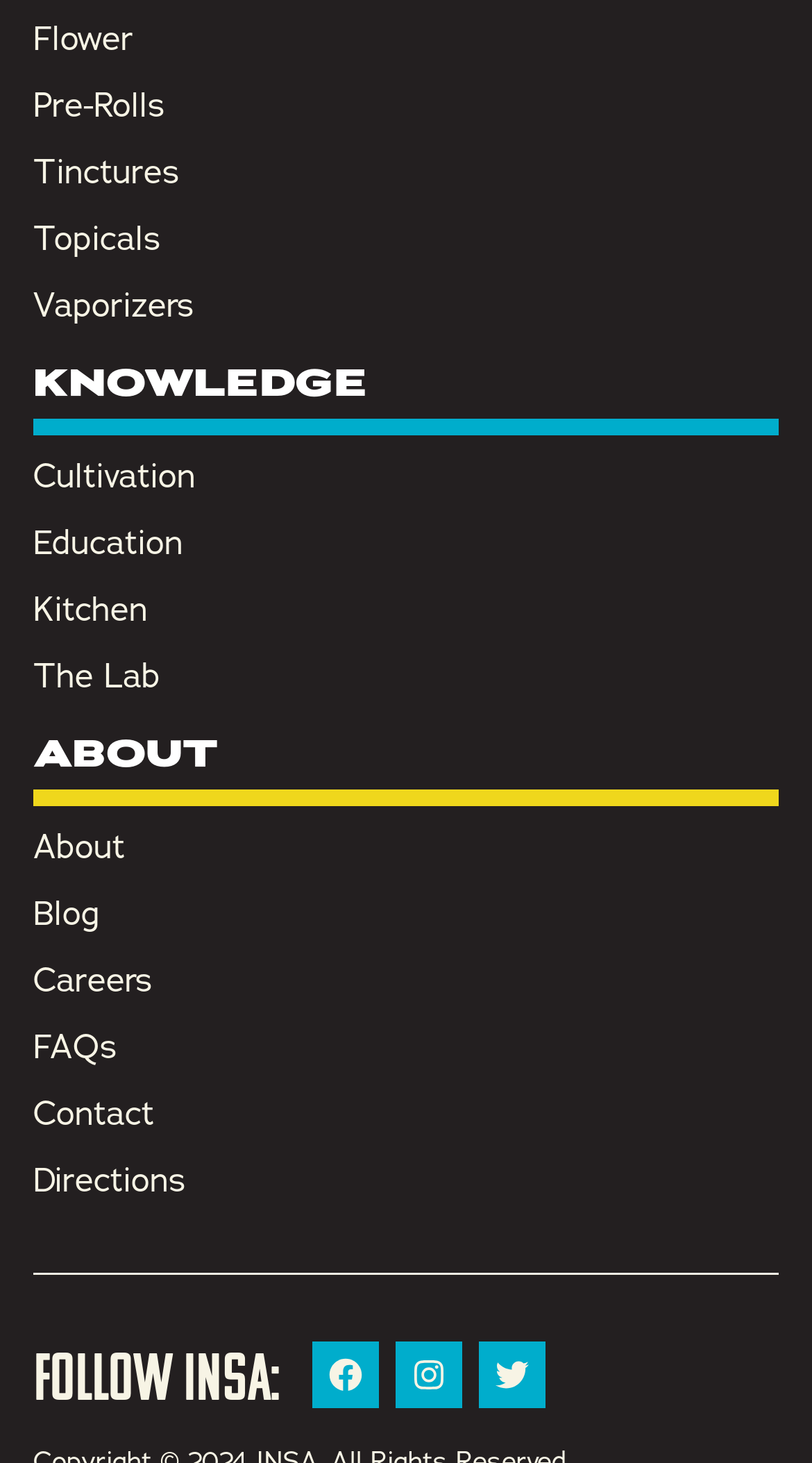Identify the bounding box coordinates of the section to be clicked to complete the task described by the following instruction: "click on Flower". The coordinates should be four float numbers between 0 and 1, formatted as [left, top, right, bottom].

[0.041, 0.011, 0.164, 0.043]